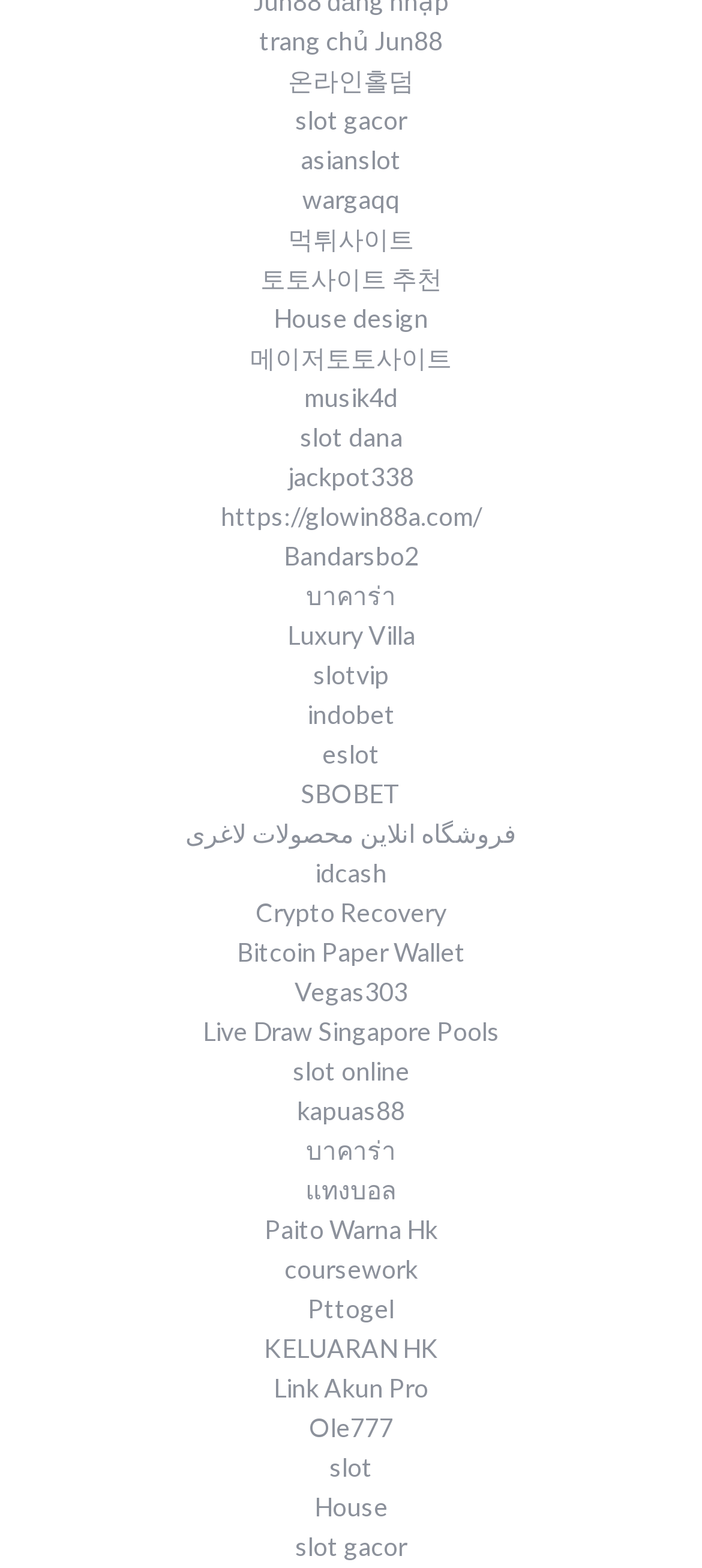Is there a link to a cryptocurrency-related website?
Provide a short answer using one word or a brief phrase based on the image.

Yes